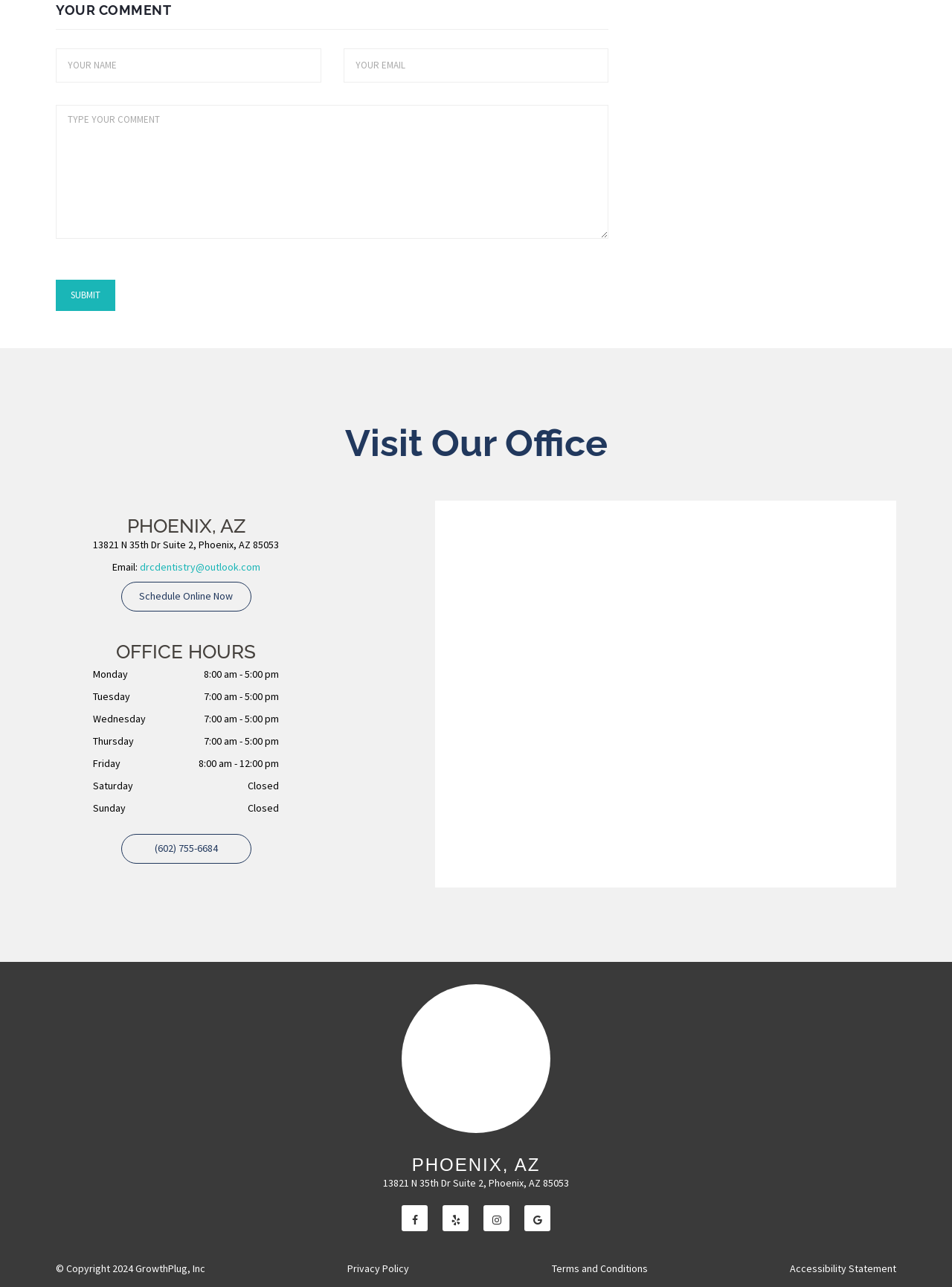What is the office address?
Based on the image content, provide your answer in one word or a short phrase.

13821 N 35th Dr Suite 2, Phoenix, AZ 85053